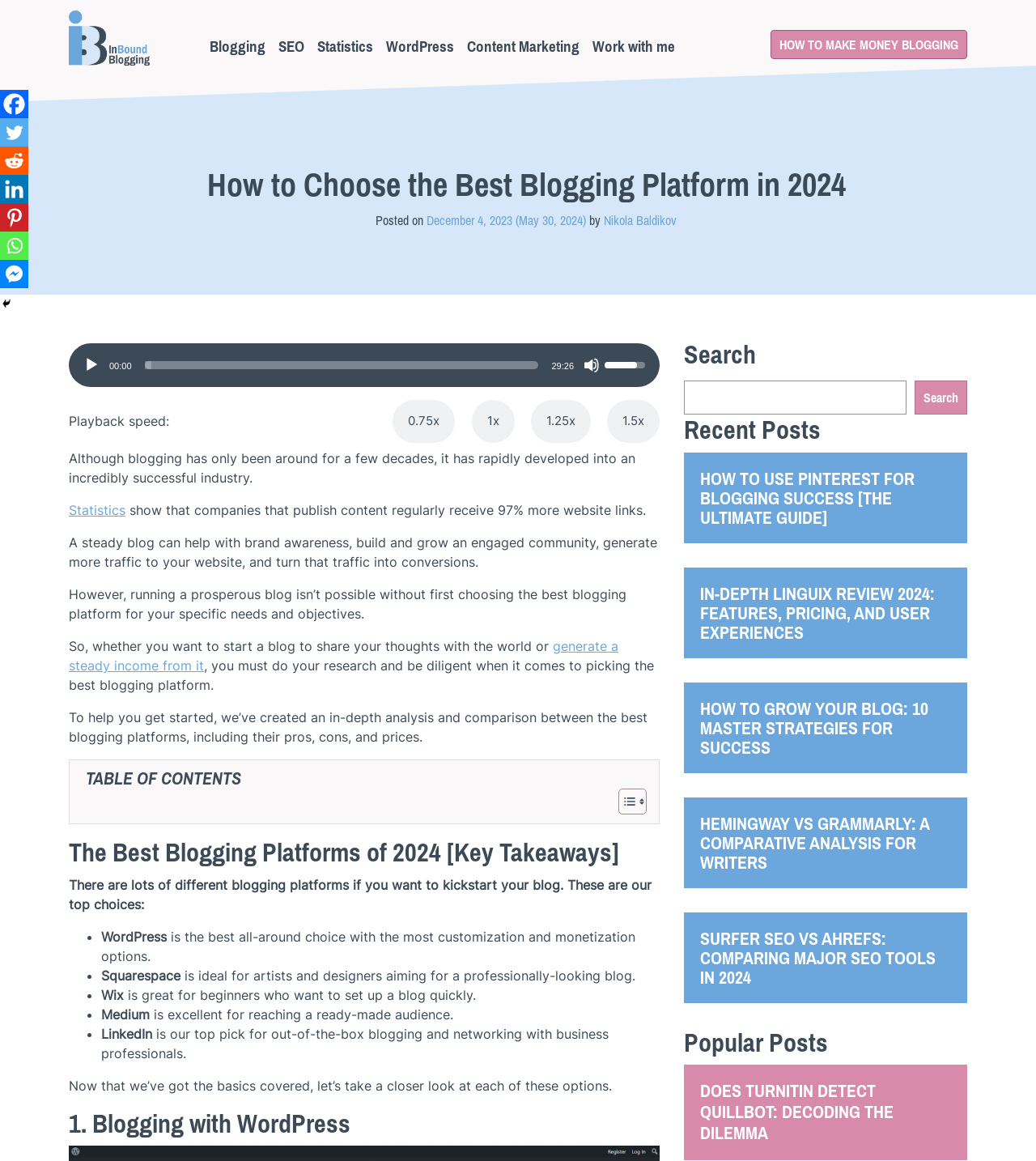What is the name of the blog?
Based on the image, answer the question with a single word or brief phrase.

InboundBlogging